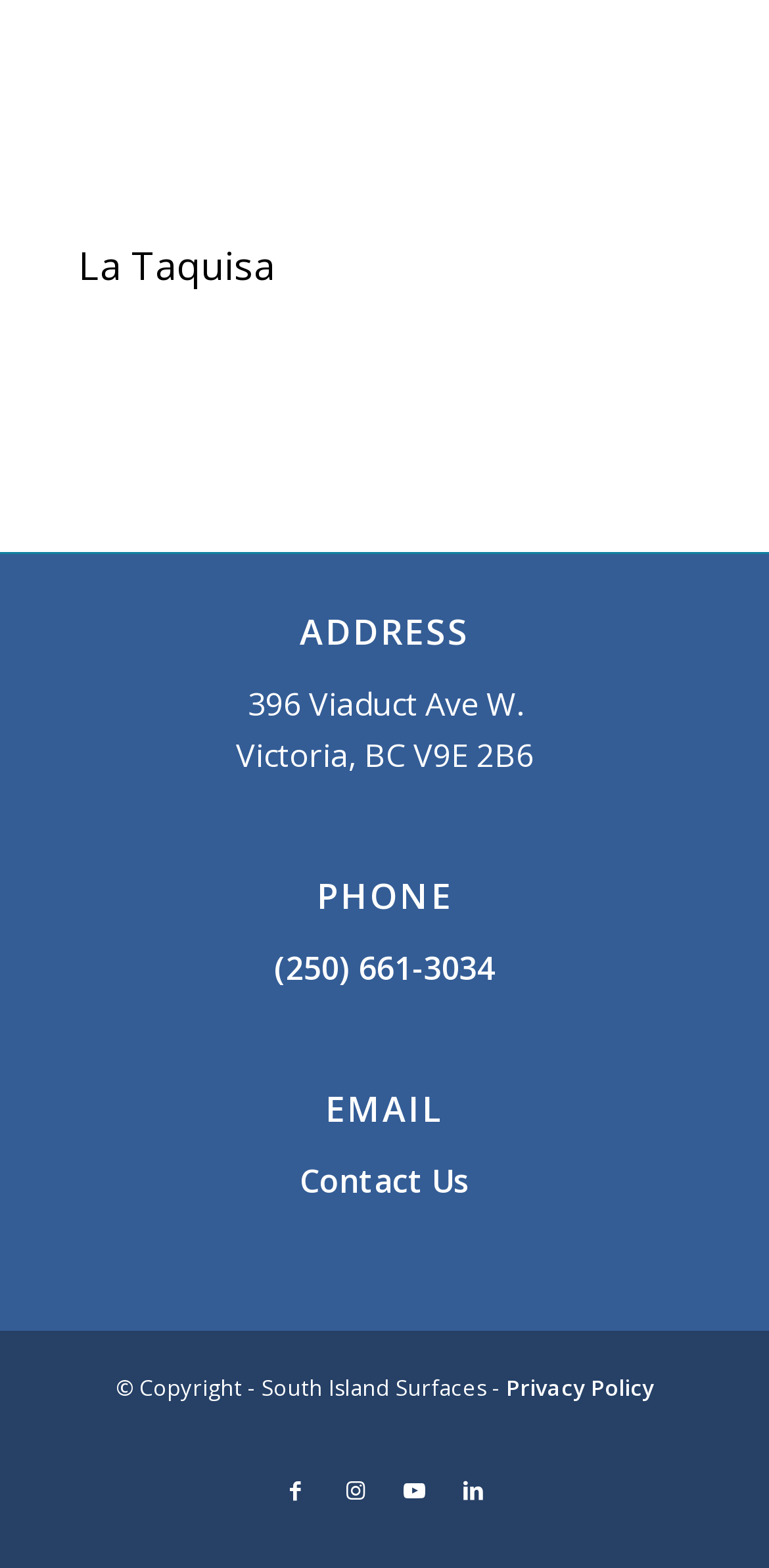Please identify the bounding box coordinates of the element on the webpage that should be clicked to follow this instruction: "Click on the link to contact us". The bounding box coordinates should be given as four float numbers between 0 and 1, formatted as [left, top, right, bottom].

[0.39, 0.739, 0.61, 0.767]